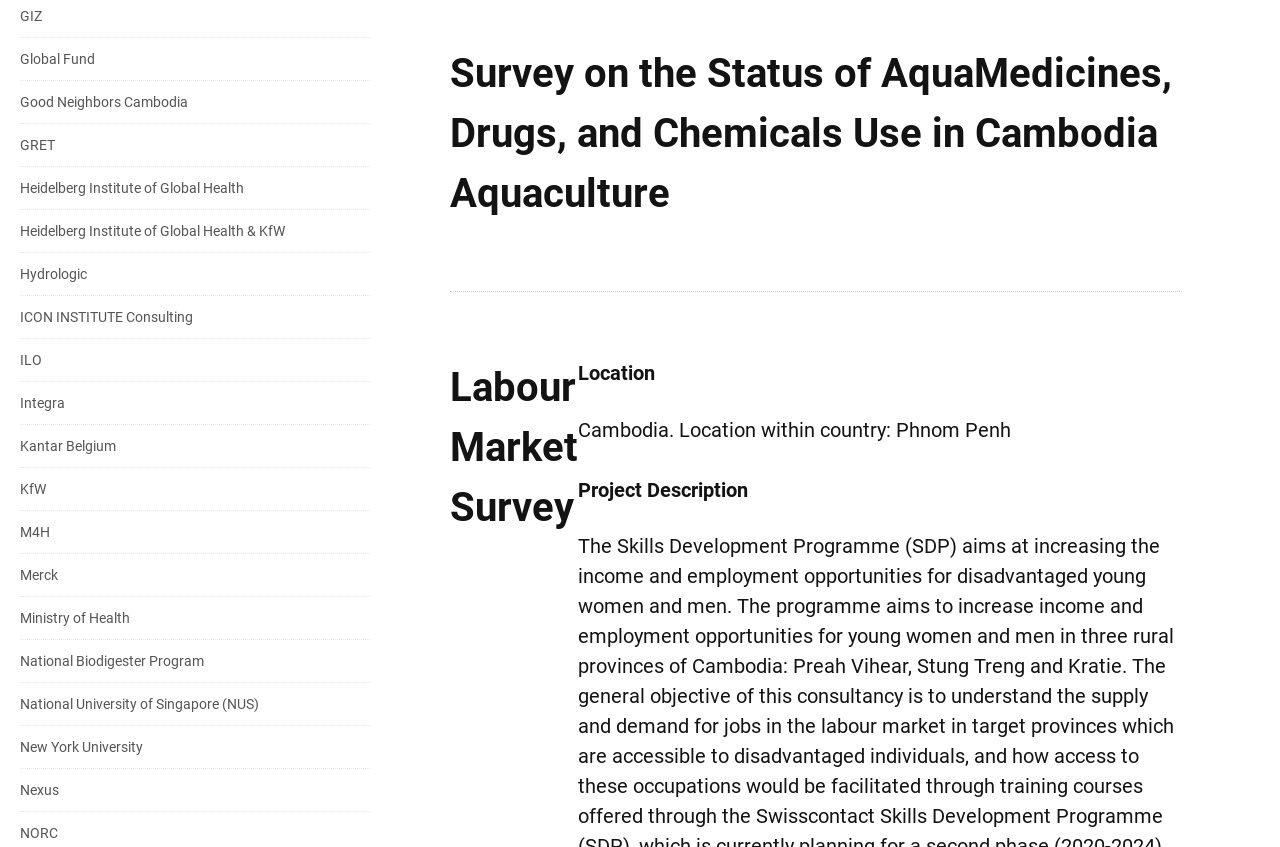Please determine the bounding box coordinates for the element with the description: "Hydrologic".

[0.016, 0.299, 0.289, 0.349]